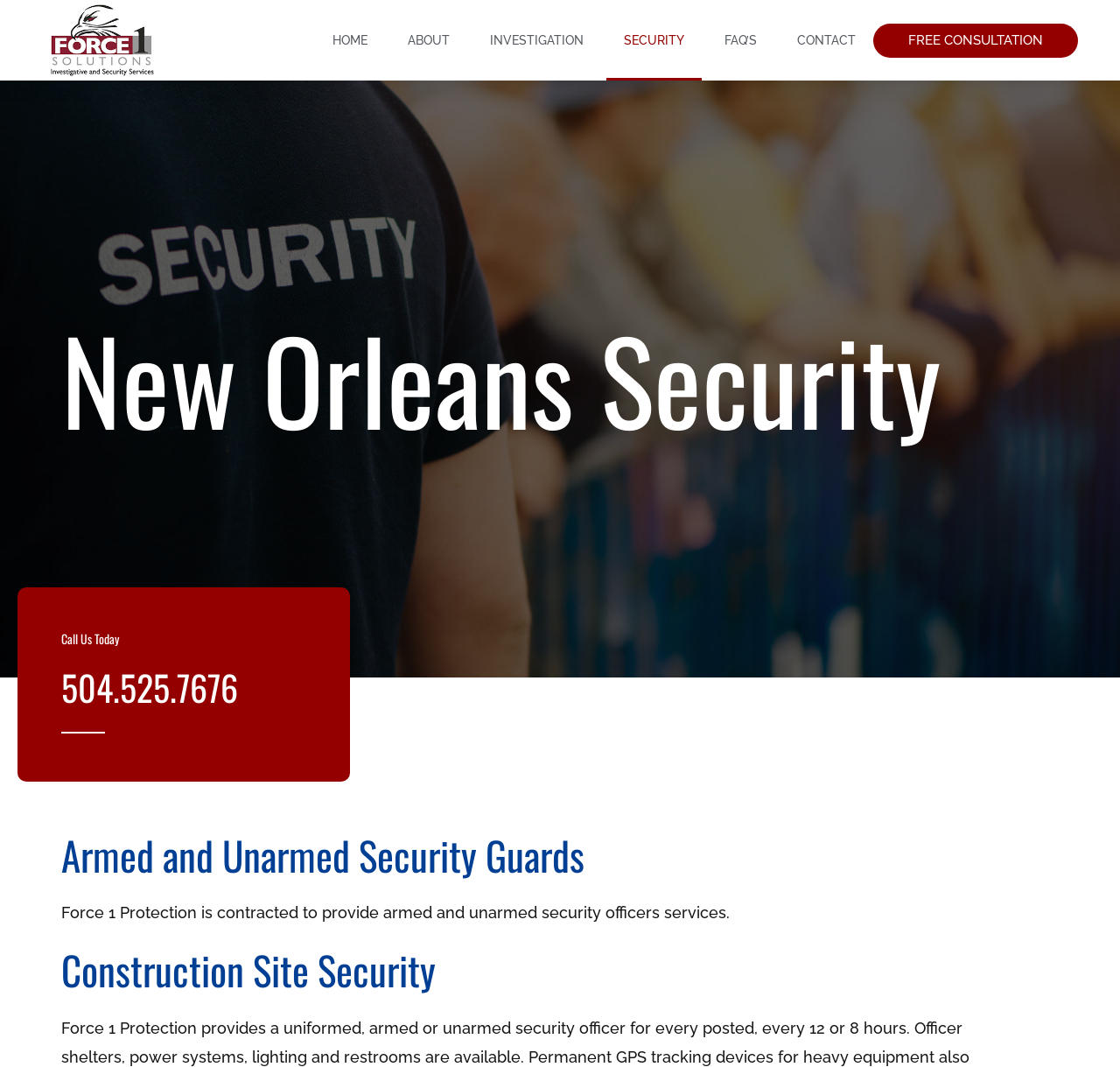What is the headline of the webpage?

New Orleans Security